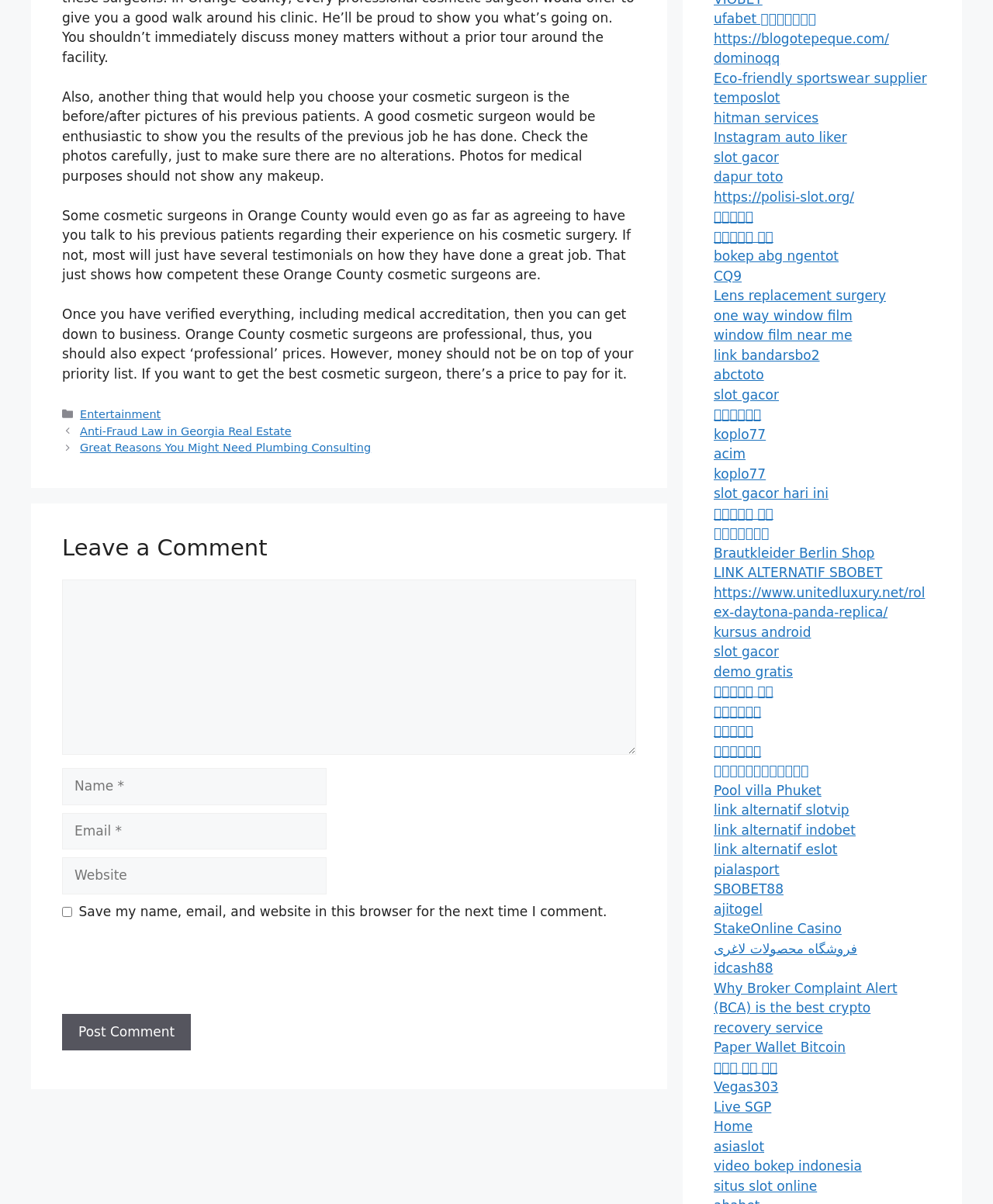What is the topic of the article?
Using the image as a reference, answer the question in detail.

Based on the content of the webpage, it appears to be discussing the topic of cosmetic surgery, specifically how to choose a cosmetic surgeon in Orange County.